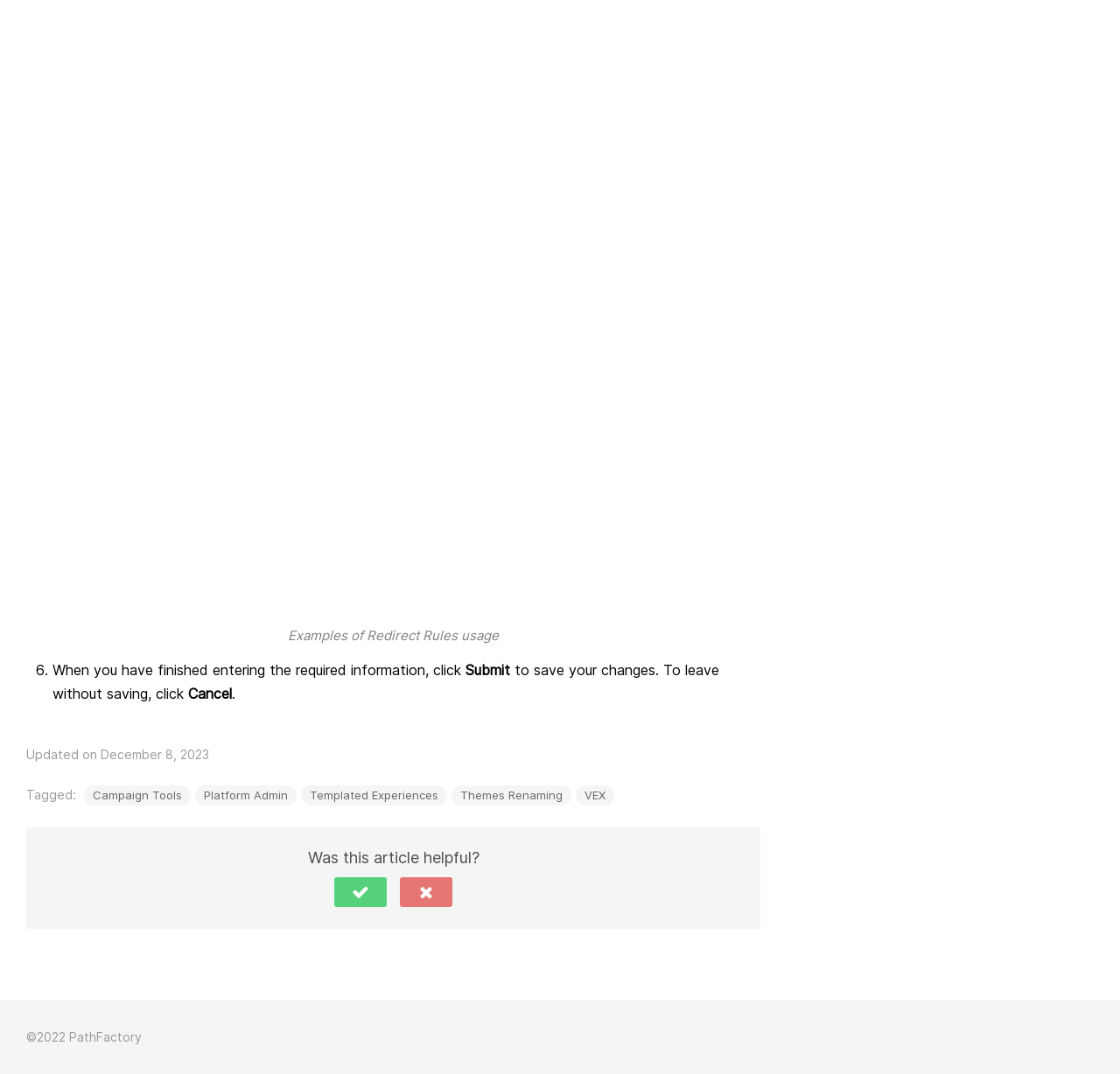Give a one-word or short phrase answer to the question: 
How many links are tagged?

5